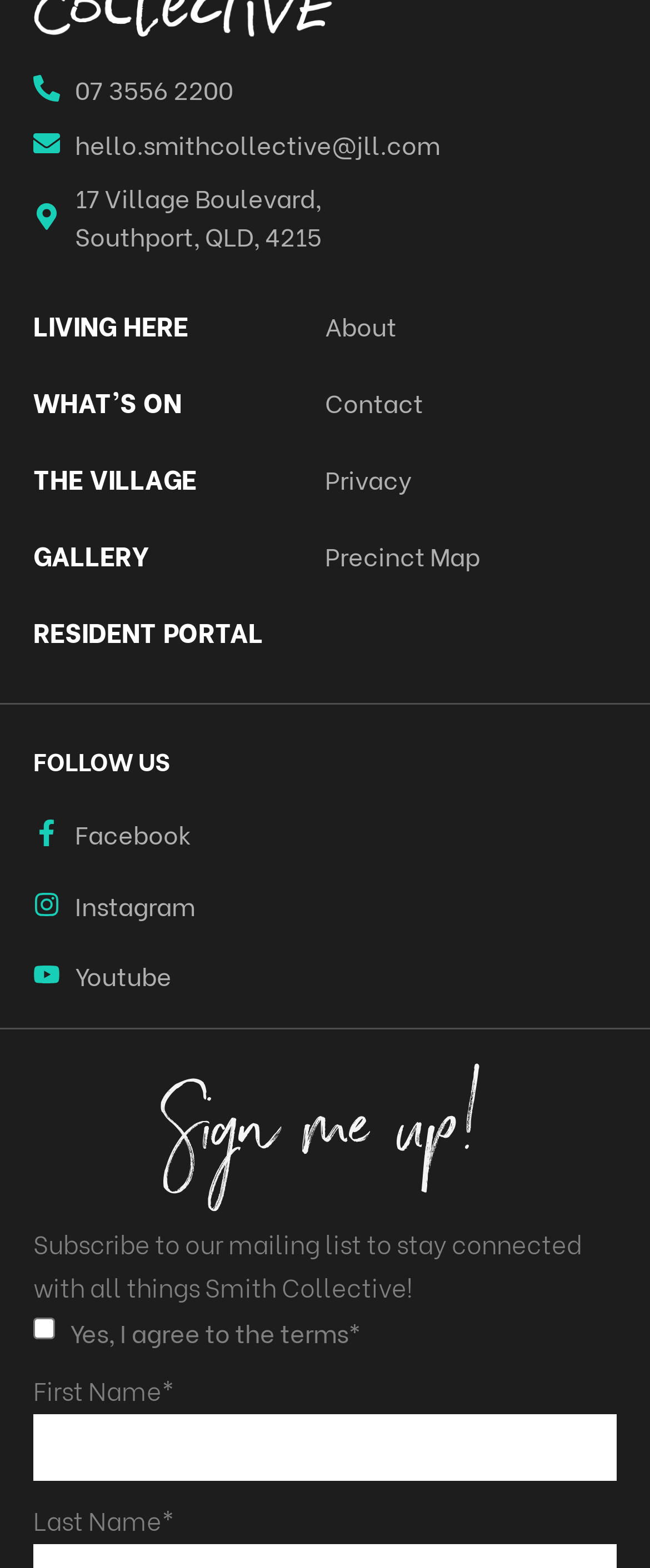Determine the bounding box coordinates for the clickable element required to fulfill the instruction: "Click on 'LIVING HERE'". Provide the coordinates as four float numbers between 0 and 1, i.e., [left, top, right, bottom].

[0.051, 0.183, 0.5, 0.232]